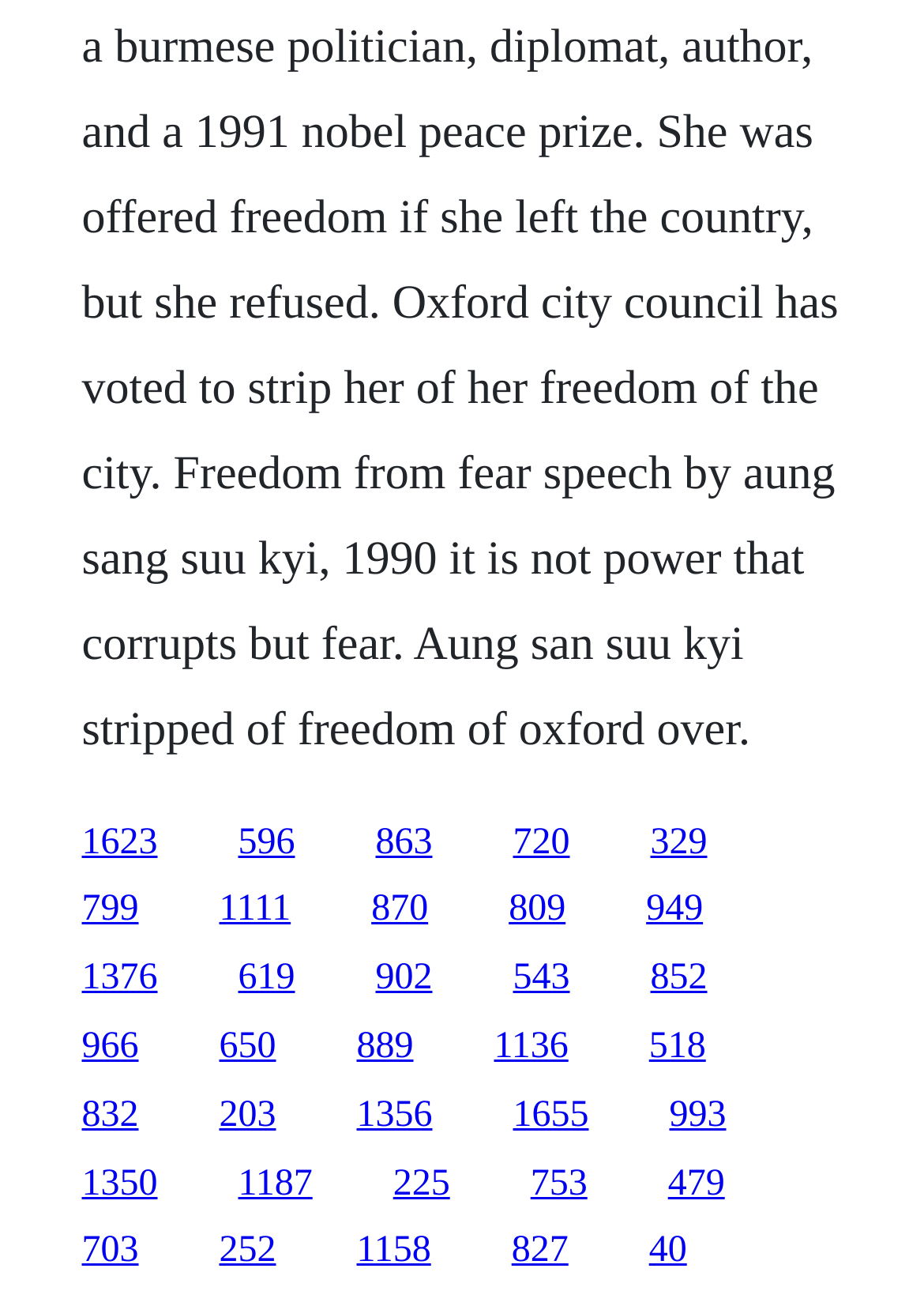Is there a link with a width greater than 0.1?
Use the image to give a comprehensive and detailed response to the question.

I checked the width of each link element by subtracting its left coordinate from its right coordinate, and found that some links have a width greater than 0.1.